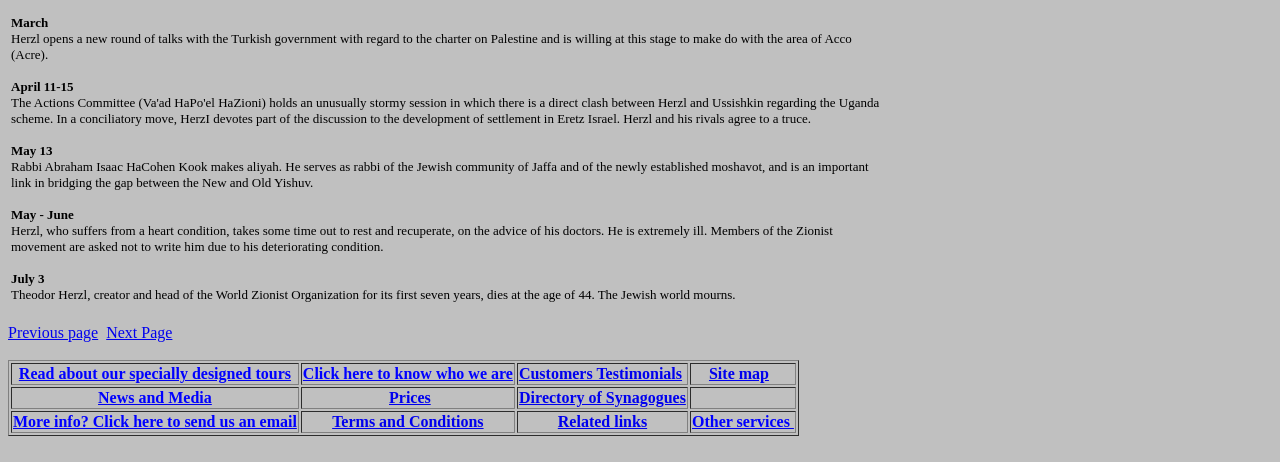Respond with a single word or phrase to the following question:
What is the condition of Theodor Herzl in May-June?

Extremely ill